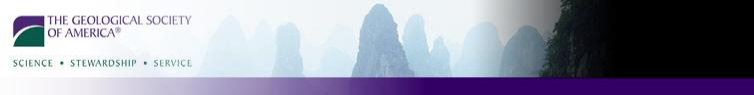Describe all the elements visible in the image meticulously.

The image features the logo and header of the Geological Society of America, prominently displaying their name alongside the tagline "SCIENCE • STEWARDSHIP • SERVICE." The background presents a tranquil landscape of misty mountains, creating a serene and professional ambiance, which aligns with the society's focus on the advancement of geological sciences. The color scheme transitions smoothly from a rich purple at the bottom to softer hues, enhancing the visual appeal while encapsulating the essence of scientific exploration and environmental stewardship. This image serves as an introduction to the abstract for the "CRYSTALLIZATION OF MAGMATIC SULFIDES" presentation, part of the 2007 GSA Denver Annual Meeting.